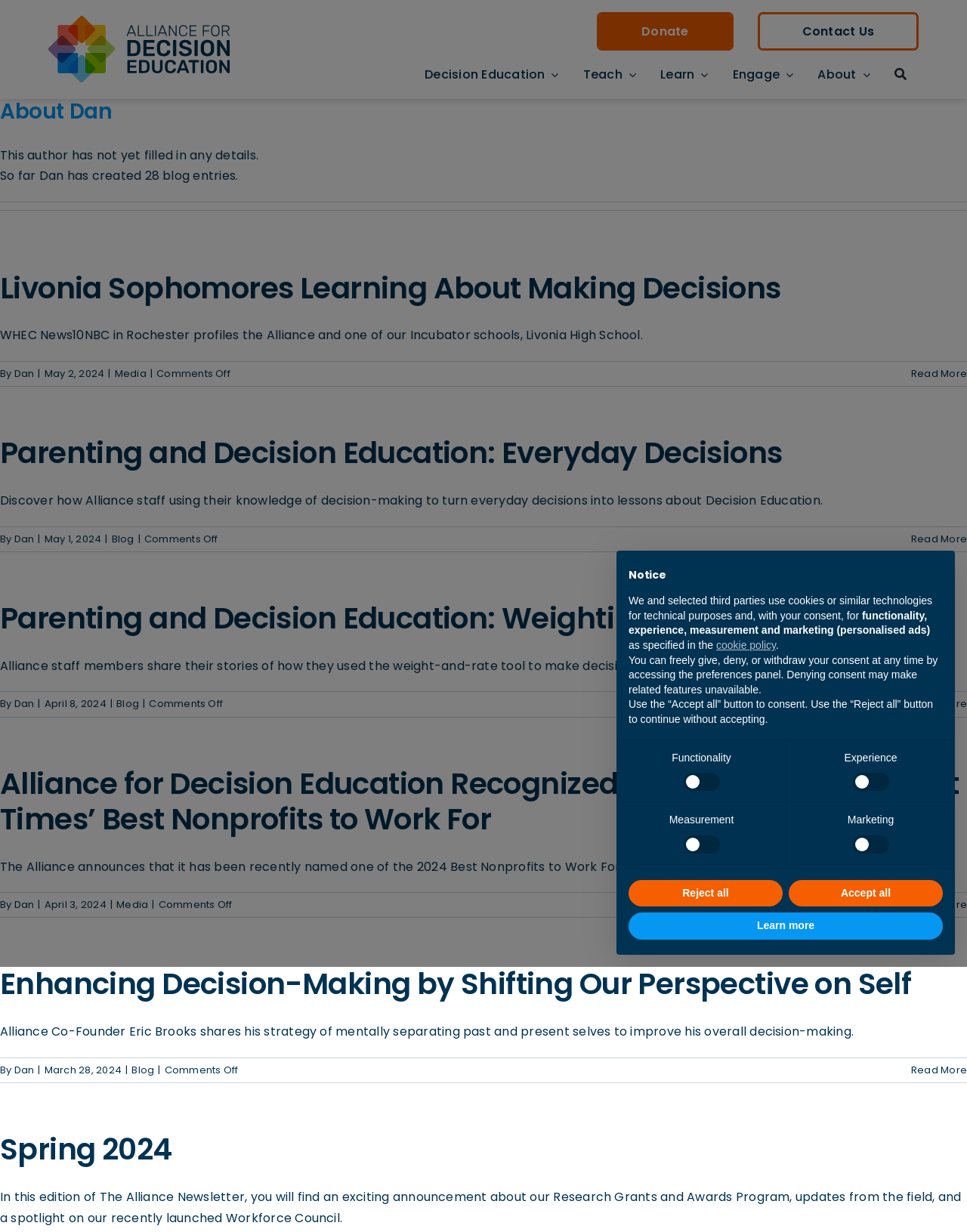Determine the bounding box for the described HTML element: "parent_node: Functionality name="Functionality" value="false"". Ensure the coordinates are four float numbers between 0 and 1 in the format [left, top, right, bottom].

[0.707, 0.627, 0.744, 0.642]